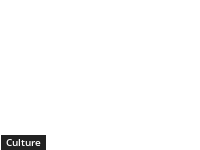List and describe all the prominent features within the image.

The image features a prominent headline titled "WisdomK12 Celebrates Exceptional Young Women in STEM Writing Contest for the Ladies of LAUNCH Program." Below this heading, there is also a link associated with the contest, highlighting its significance in fostering an environment that promotes writing and STEM education among young women. In the lower section of the image, the word "Culture" is displayed, suggesting that this content falls under cultural themes and initiatives aimed at empowering young female voices in science, technology, engineering, and mathematics. This celebration emphasizes the importance of recognizing and encouraging talented young women in these fields, thereby contributing to a more diverse future in STEM.